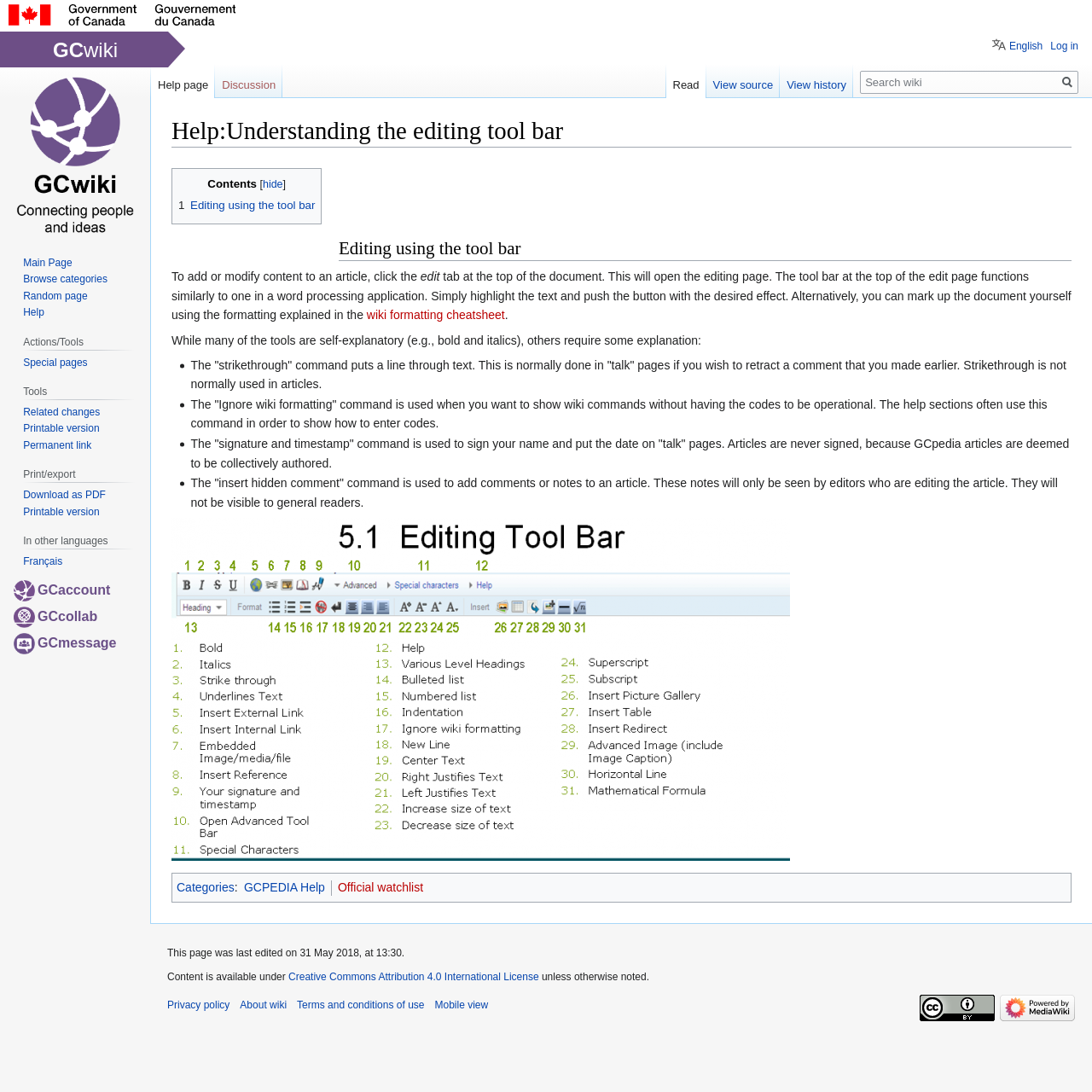Identify the bounding box coordinates of the element that should be clicked to fulfill this task: "Go to the 'Help page'". The coordinates should be provided as four float numbers between 0 and 1, i.e., [left, top, right, bottom].

[0.138, 0.059, 0.197, 0.09]